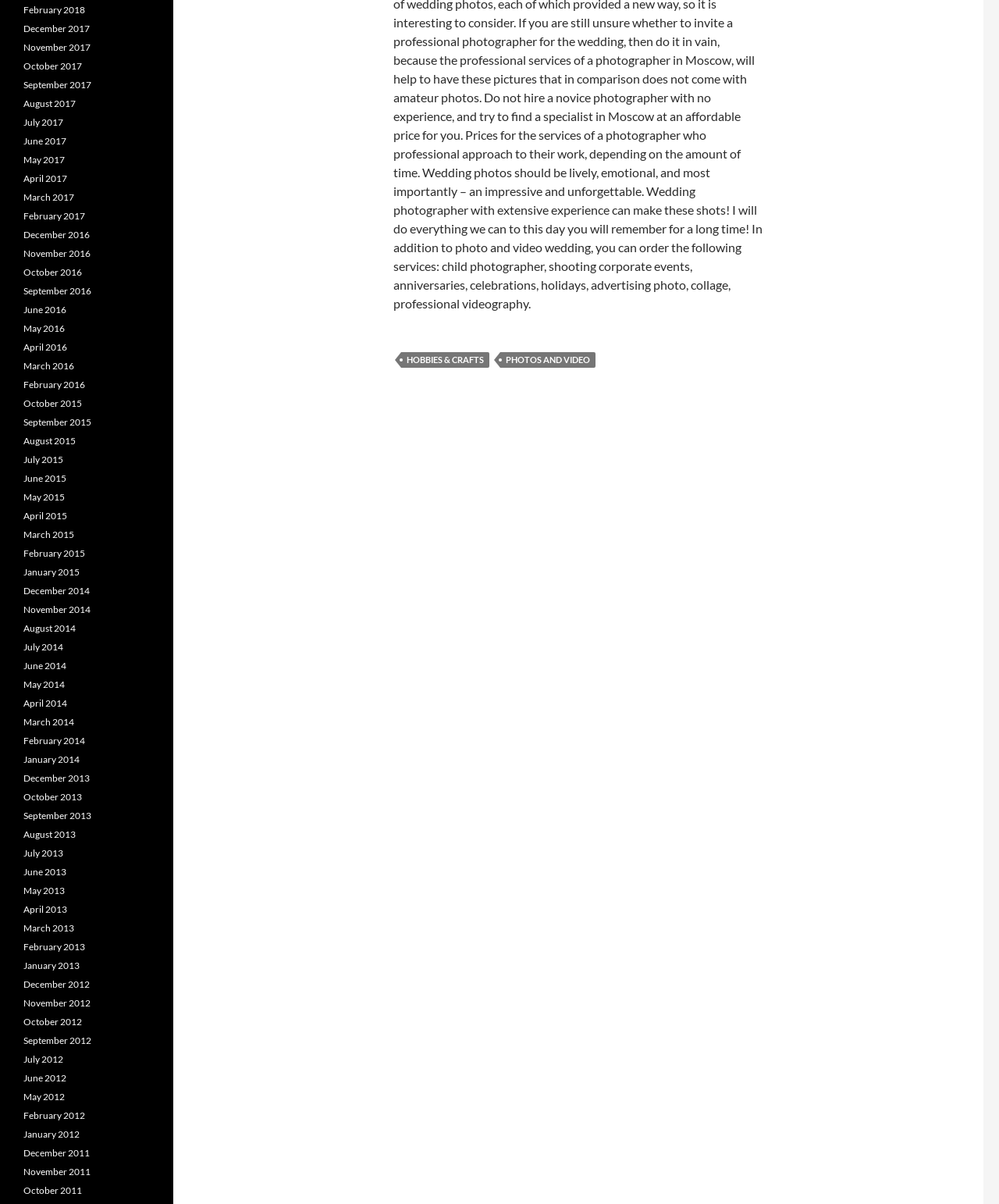Determine the bounding box coordinates of the element's region needed to click to follow the instruction: "Click on HOBBIES & CRAFTS link". Provide these coordinates as four float numbers between 0 and 1, formatted as [left, top, right, bottom].

[0.402, 0.292, 0.49, 0.305]